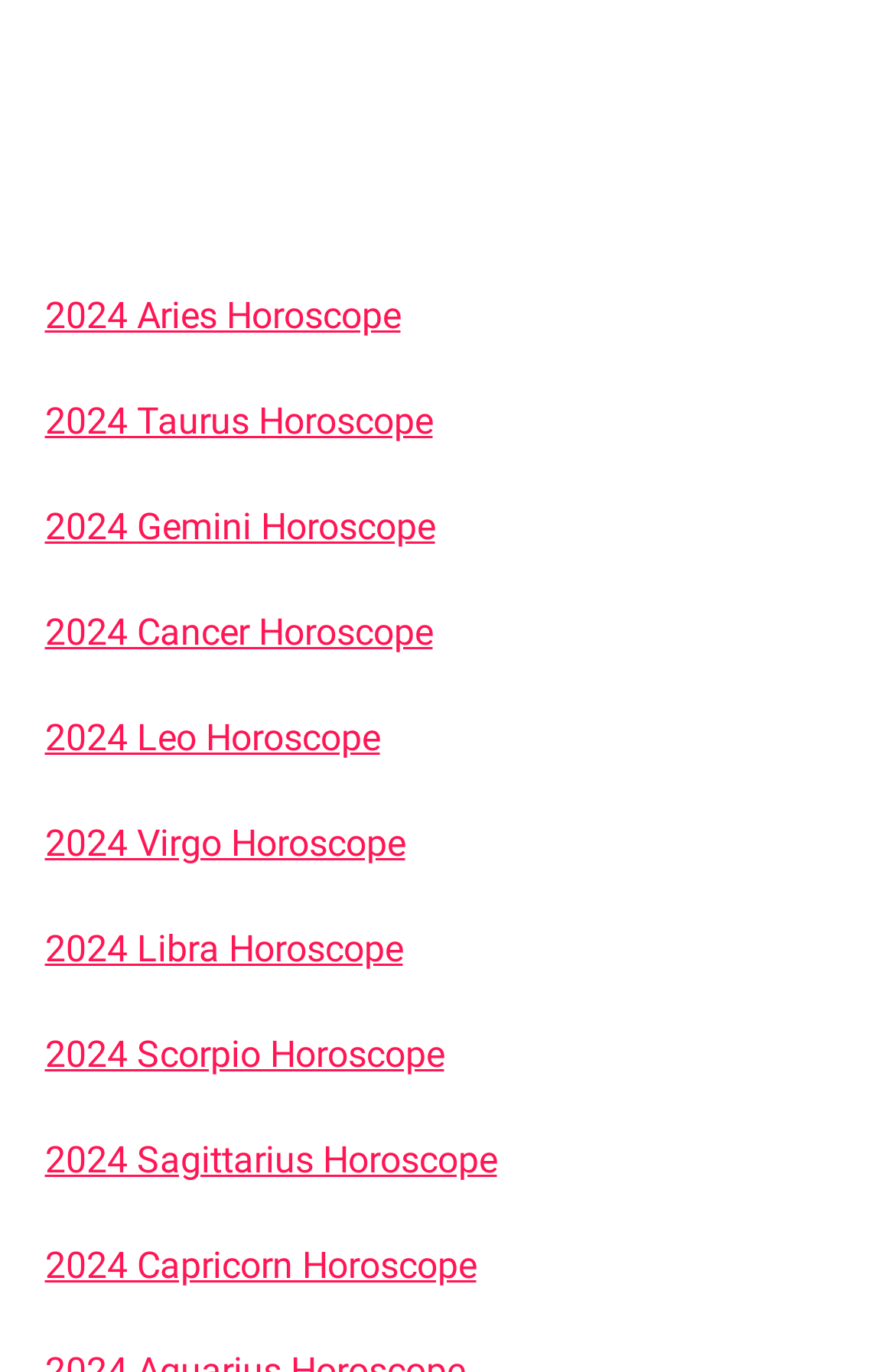Determine the bounding box coordinates for the area that should be clicked to carry out the following instruction: "view 2024 Aries Horoscope".

[0.05, 0.215, 0.447, 0.246]